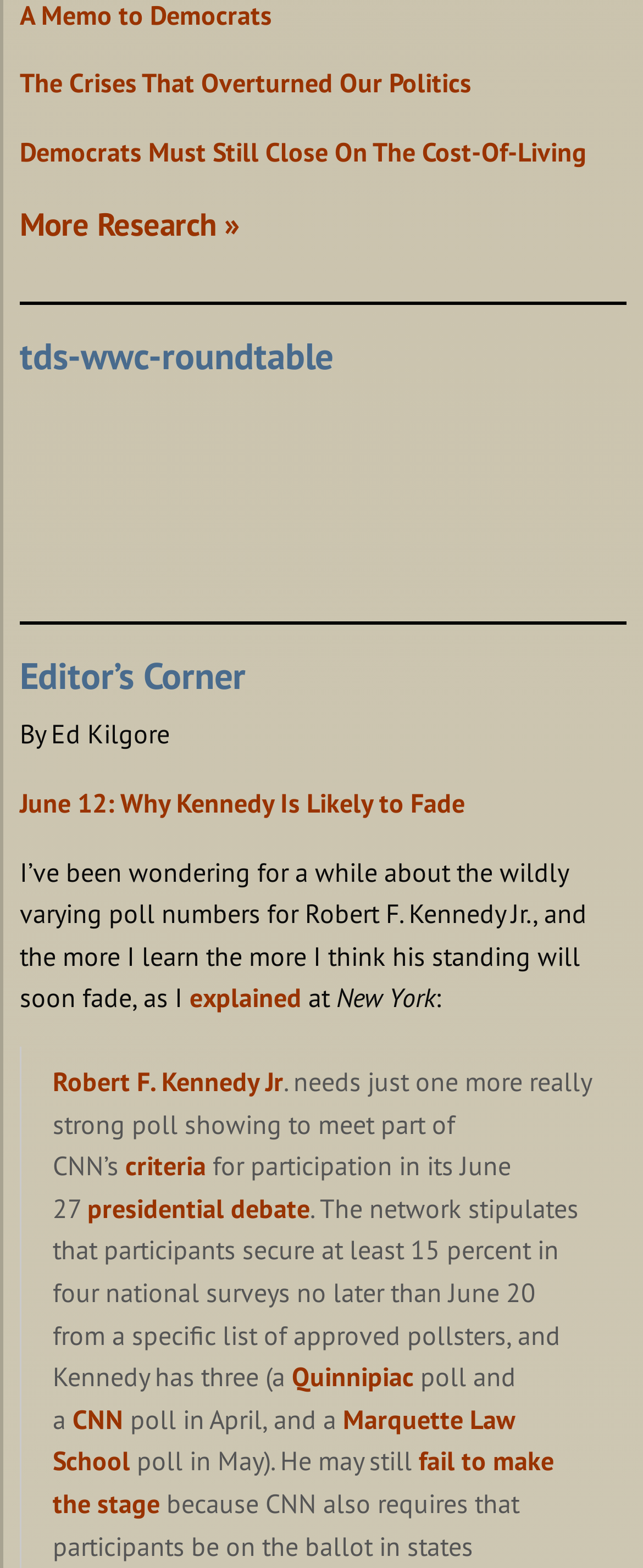Could you indicate the bounding box coordinates of the region to click in order to complete this instruction: "Click on the link 'The Crises That Overturned Our Politics'".

[0.031, 0.042, 0.733, 0.063]